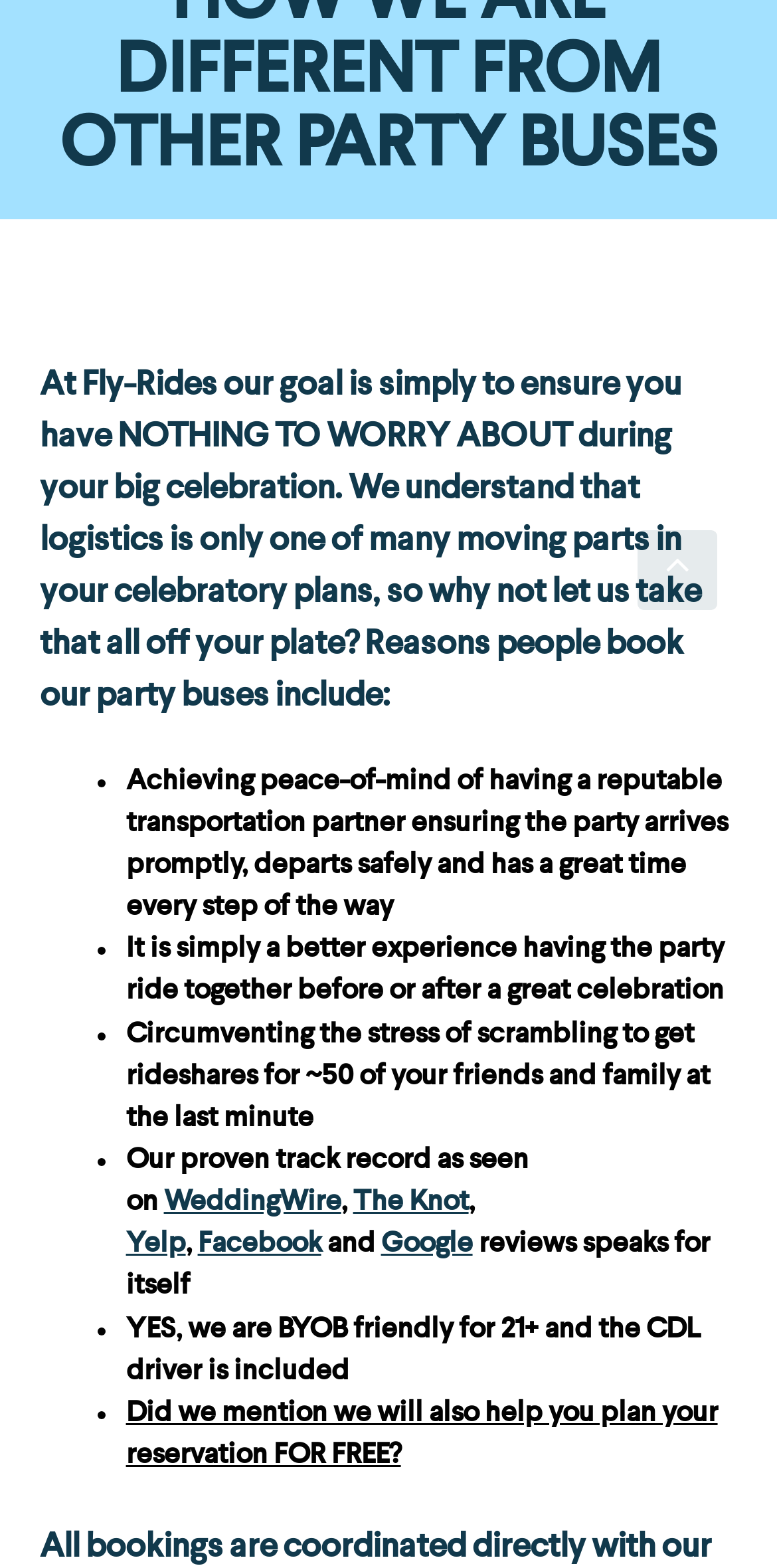Using the format (top-left x, top-left y, bottom-right x, bottom-right y), provide the bounding box coordinates for the described UI element. All values should be floating point numbers between 0 and 1: WeddingWire

[0.211, 0.754, 0.439, 0.777]